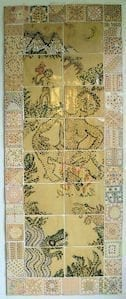What is central to the artwork?
Answer the question with as much detail as you can, using the image as a reference.

According to the caption, central to the artwork is a depiction of nature and possibly interactions between characters, illustrating the tales shared with children.